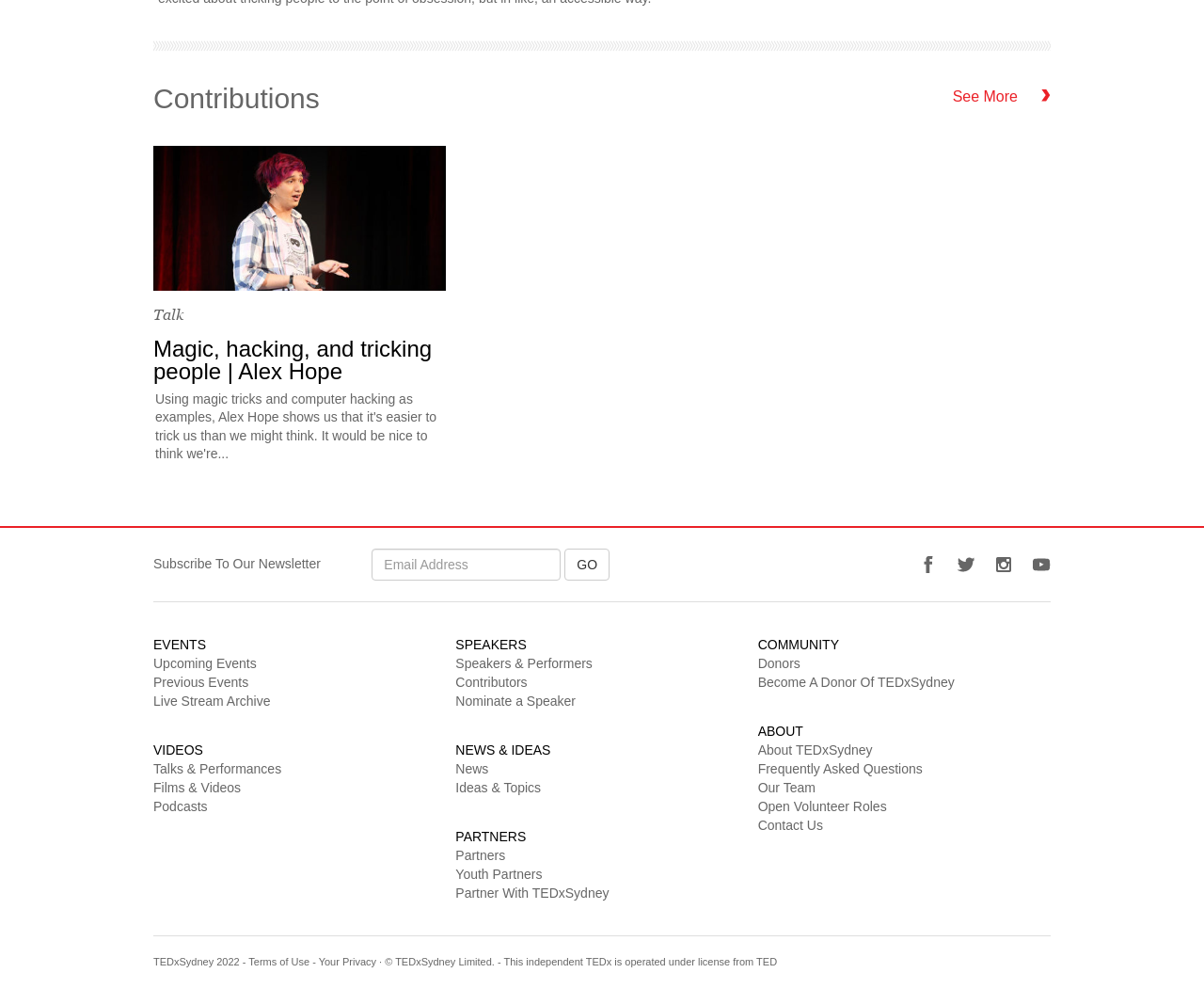Given the description Frequently Asked Questions, predict the bounding box coordinates of the UI element. Ensure the coordinates are in the format (top-left x, top-left y, bottom-right x, bottom-right y) and all values are between 0 and 1.

[0.629, 0.77, 0.766, 0.785]